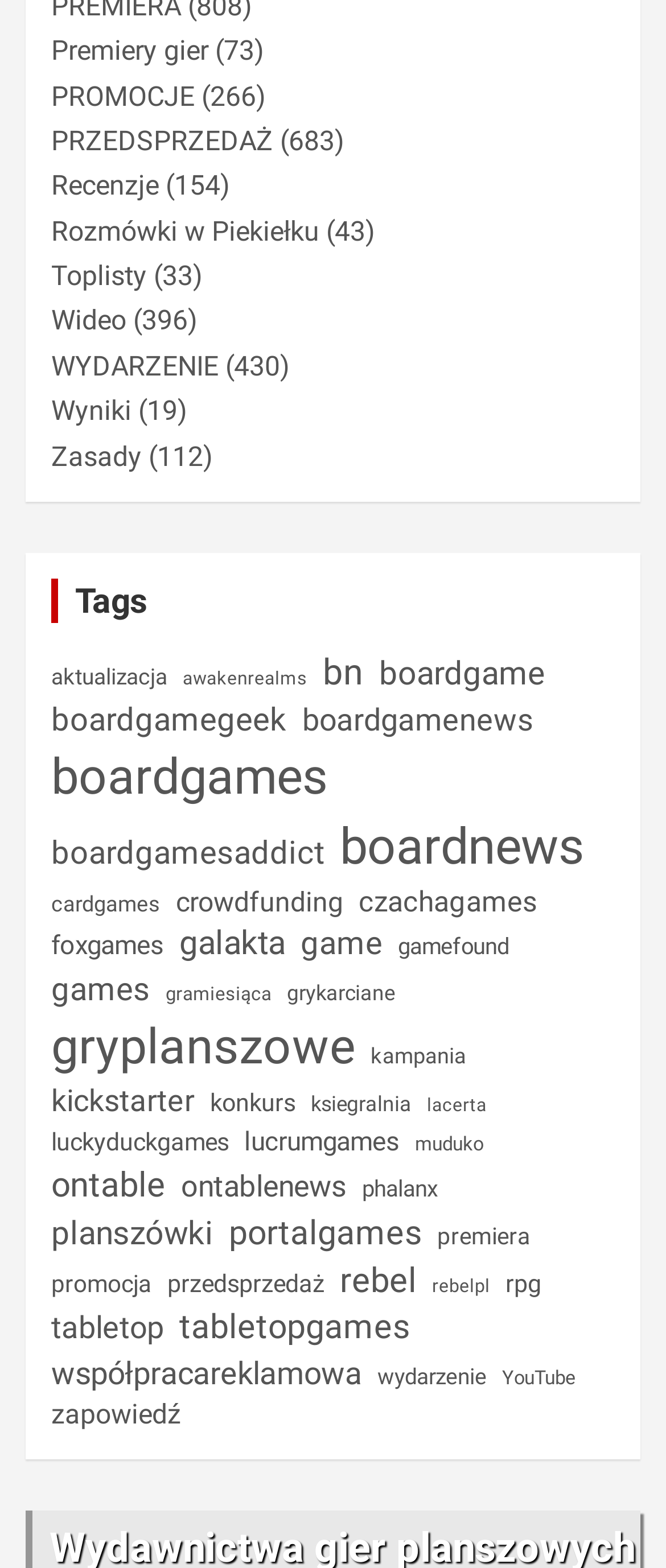Find the bounding box of the UI element described as follows: "czachagames".

[0.538, 0.554, 0.808, 0.596]